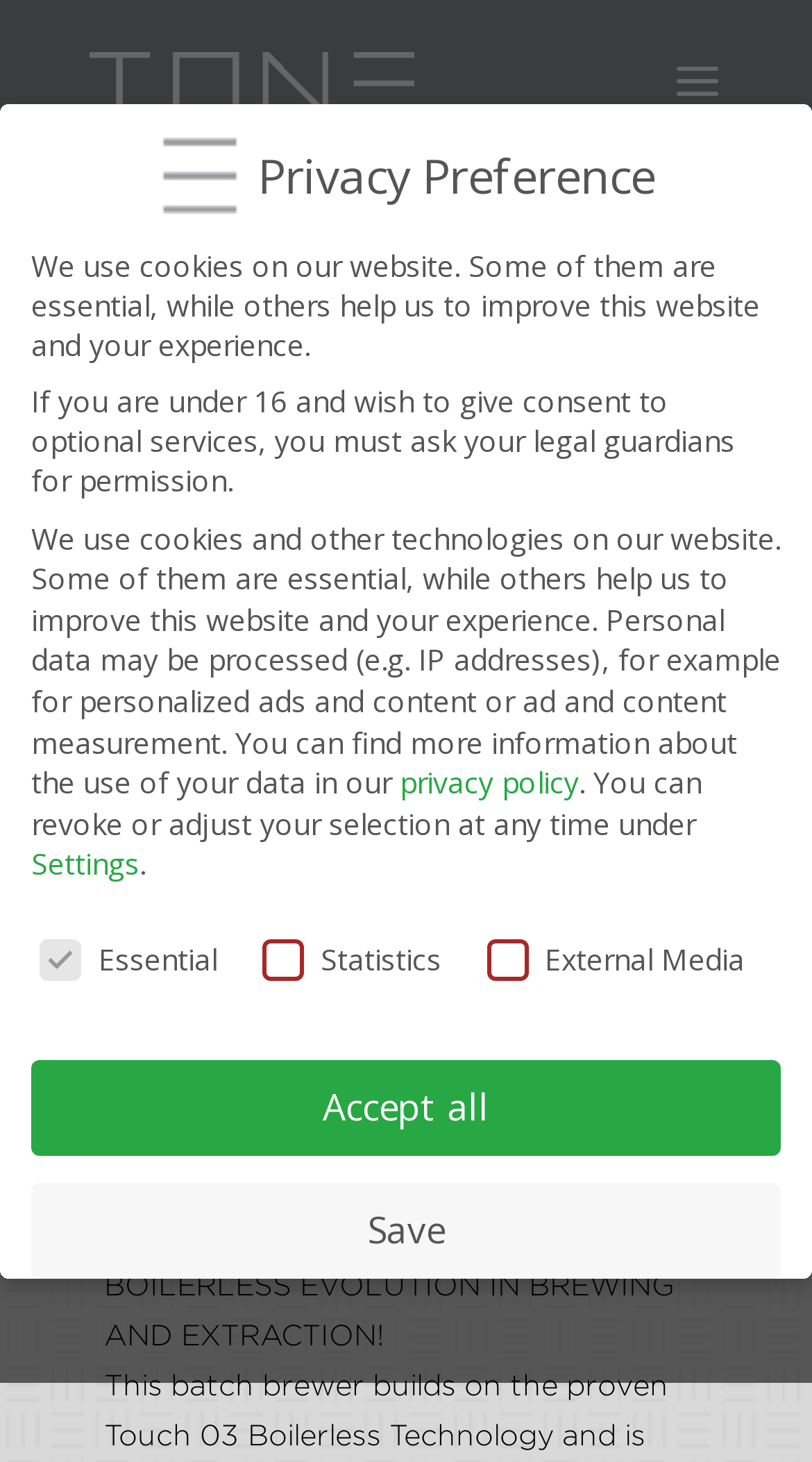Give a concise answer using only one word or phrase for this question:
What is the name of the company?

Tone Swiss